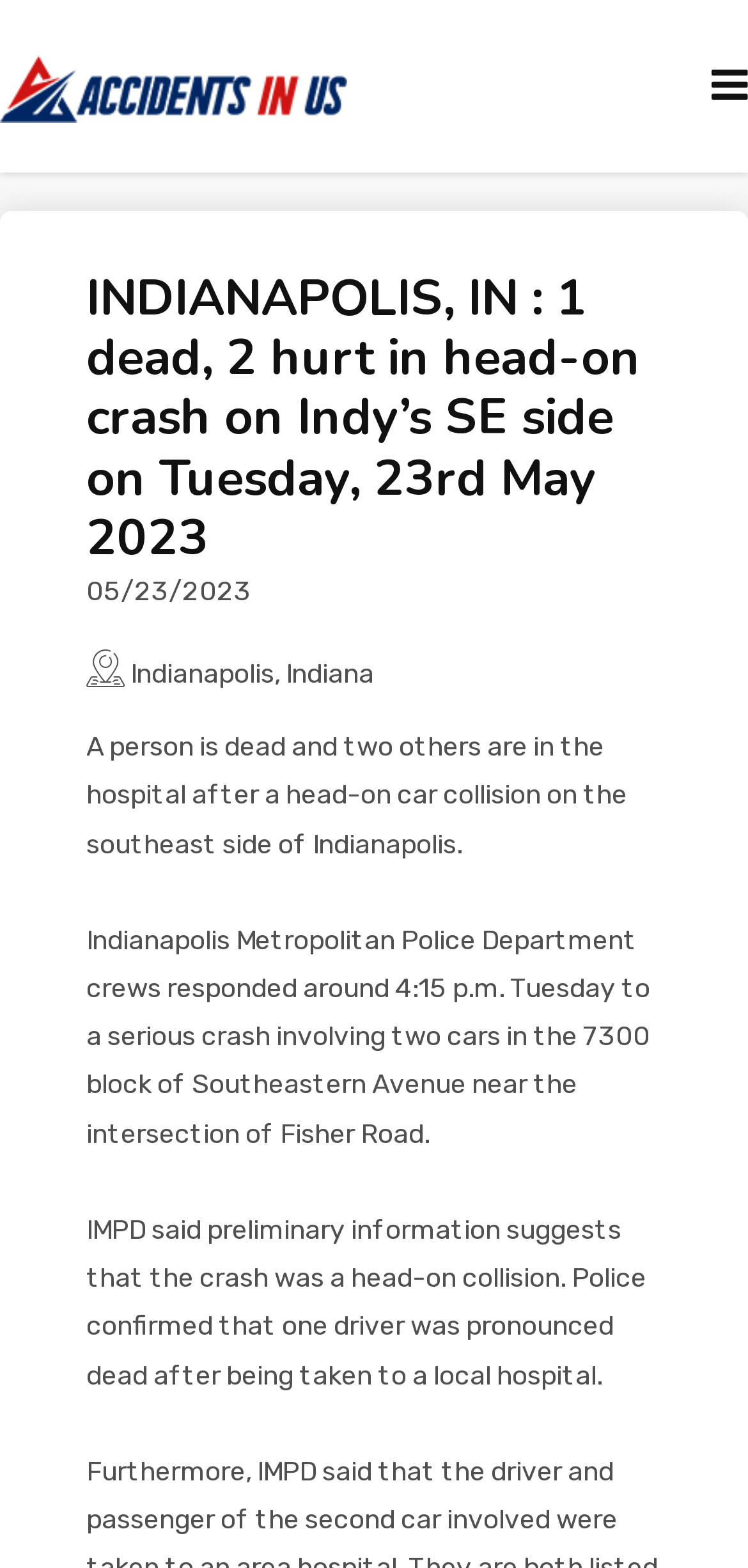Please identify the bounding box coordinates of the area I need to click to accomplish the following instruction: "click ACCIDENTS".

[0.0, 0.196, 1.0, 0.281]